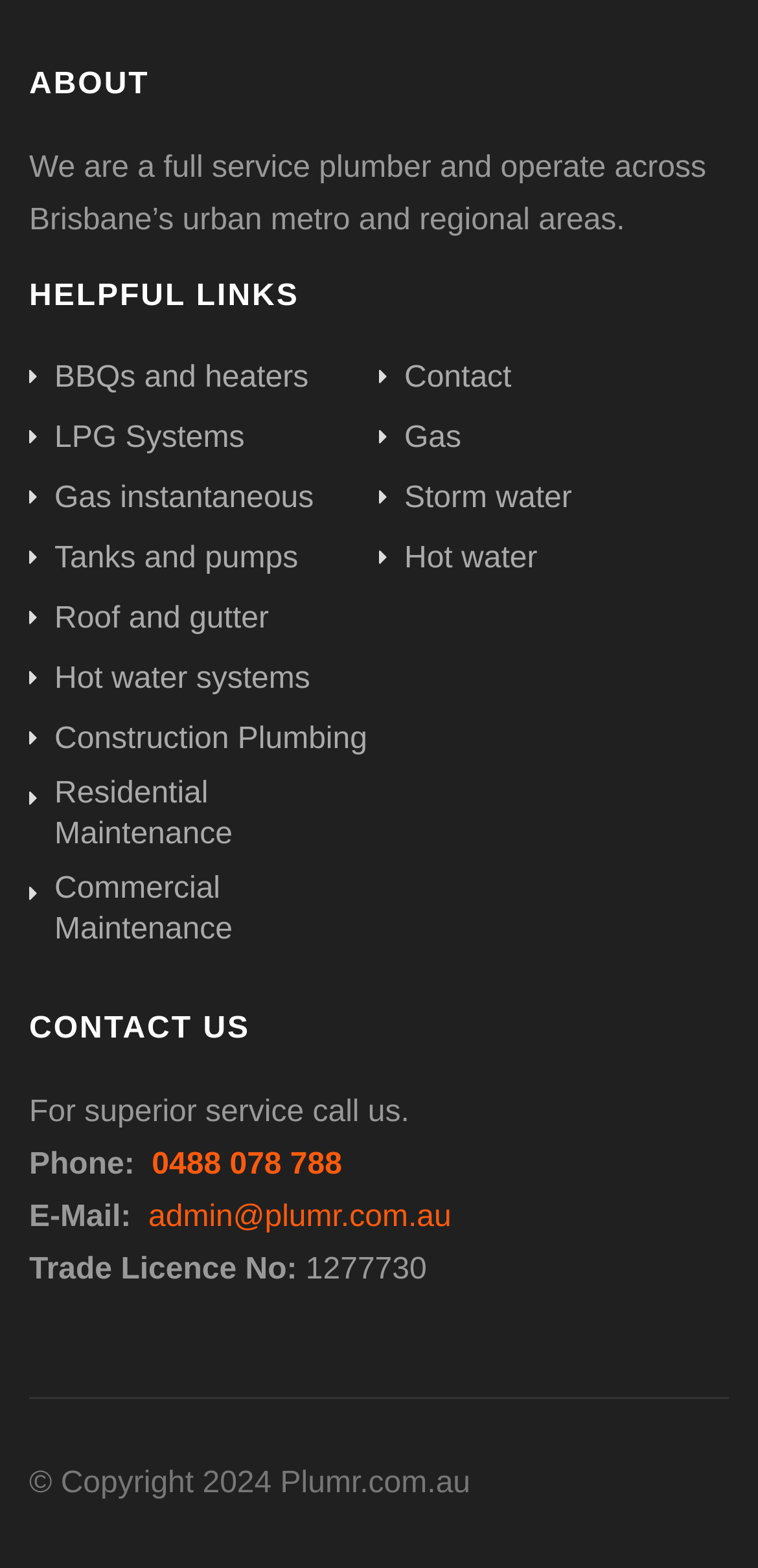Answer the following in one word or a short phrase: 
What is the email address to contact the company?

admin@plumr.com.au